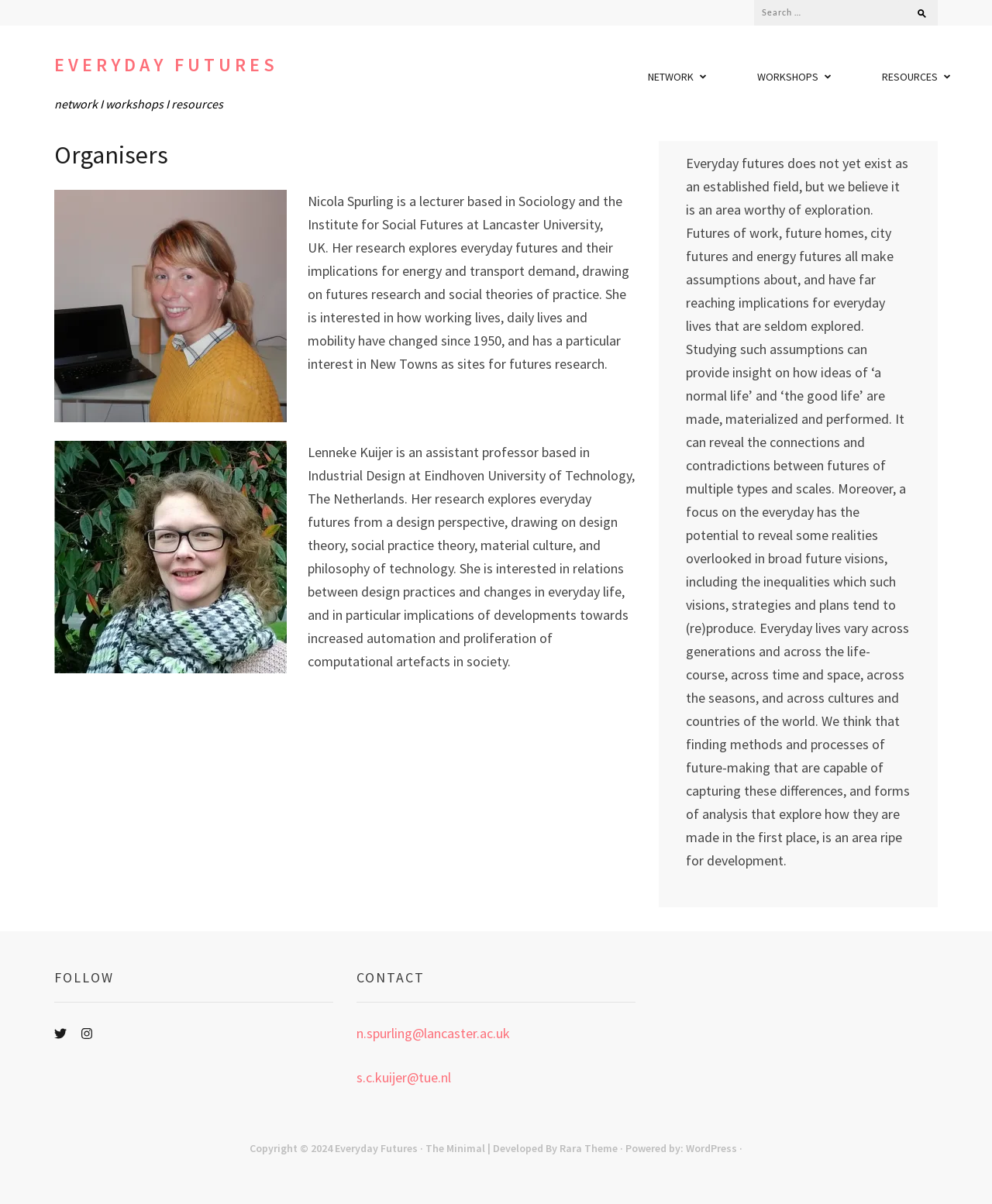Kindly respond to the following question with a single word or a brief phrase: 
How can users contact Nicola Spurling?

via email